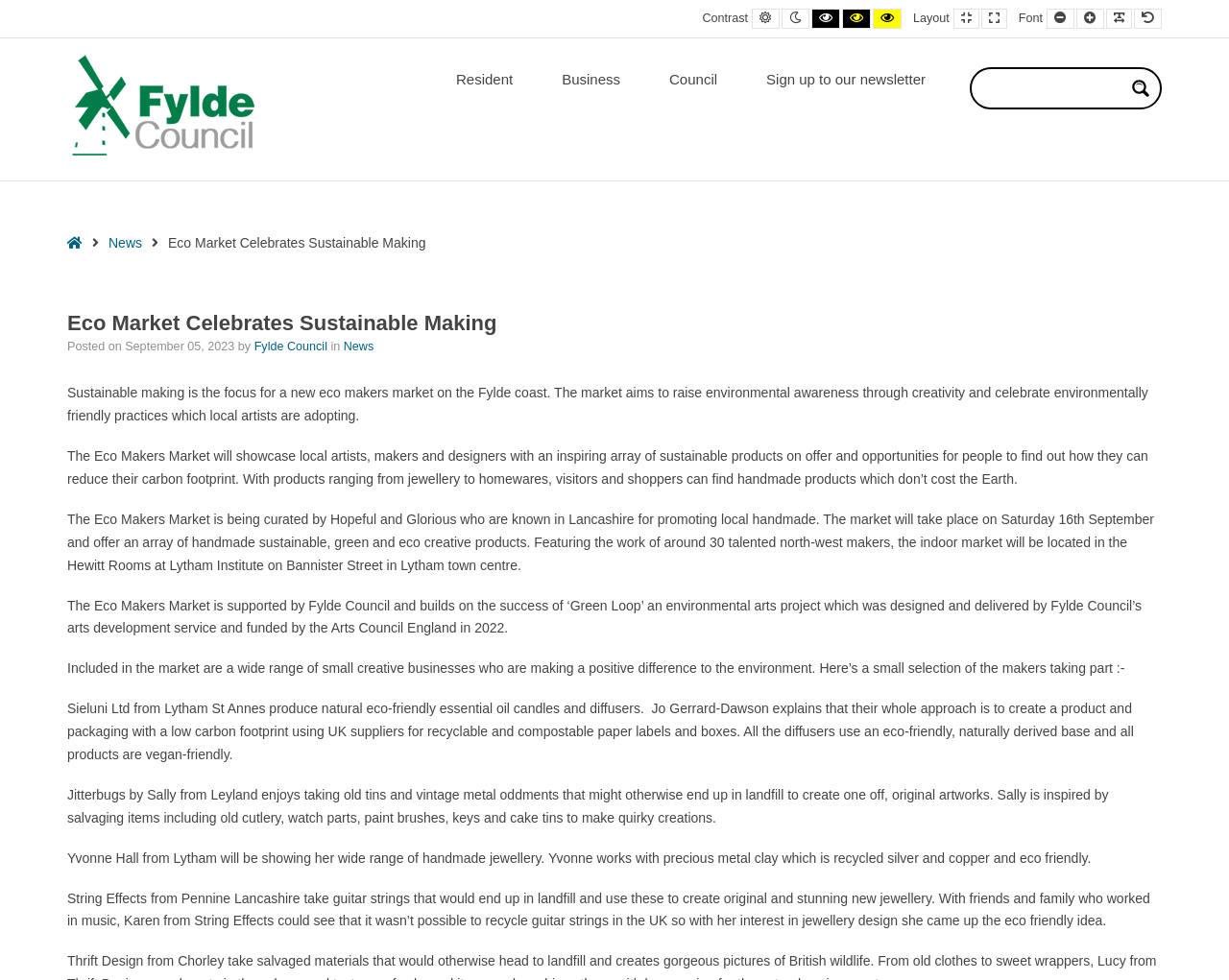What is the focus of the new eco makers market? From the image, respond with a single word or brief phrase.

Sustainable making